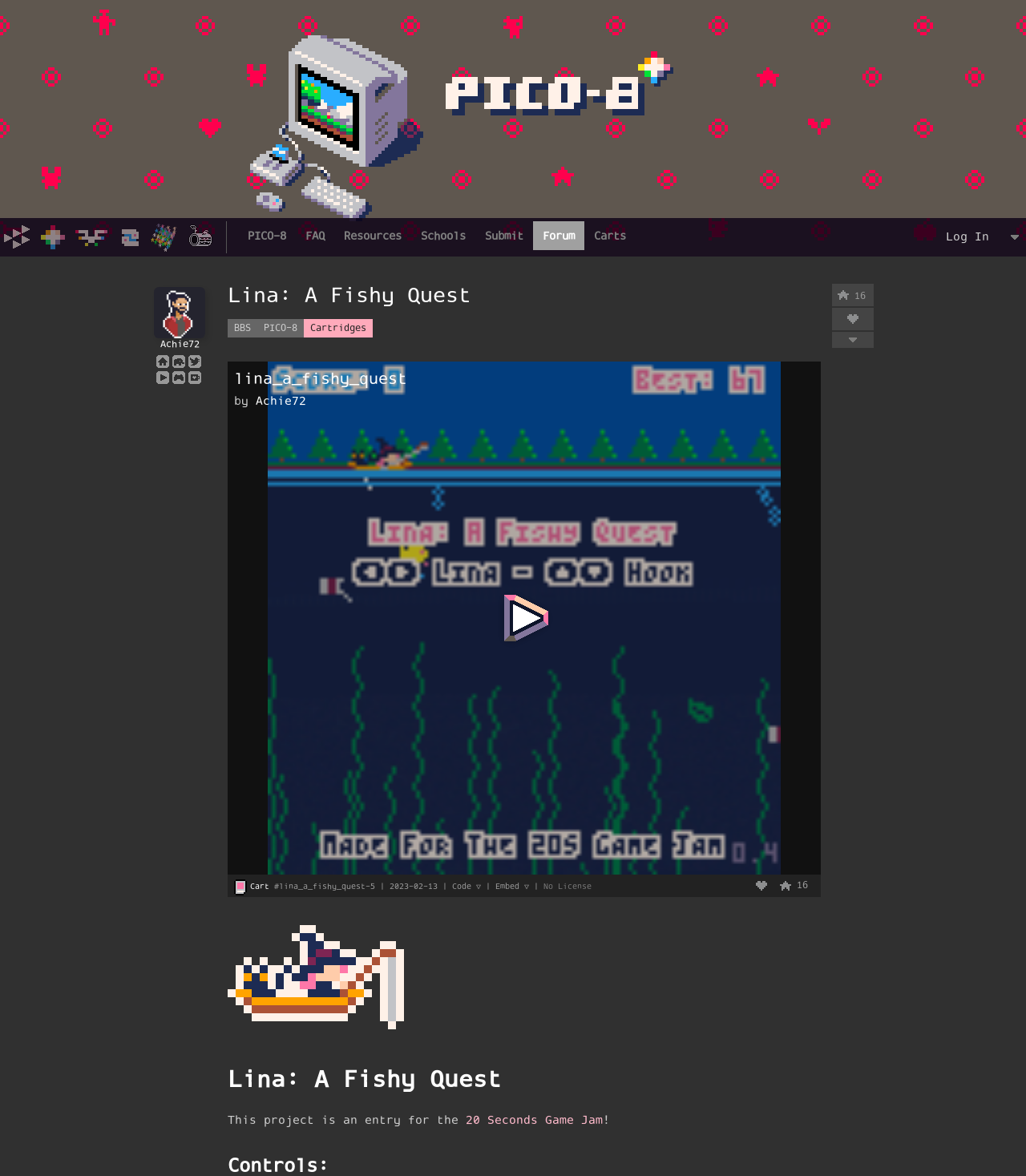Please identify the webpage's heading and generate its text content.

Lina: A Fishy Quest